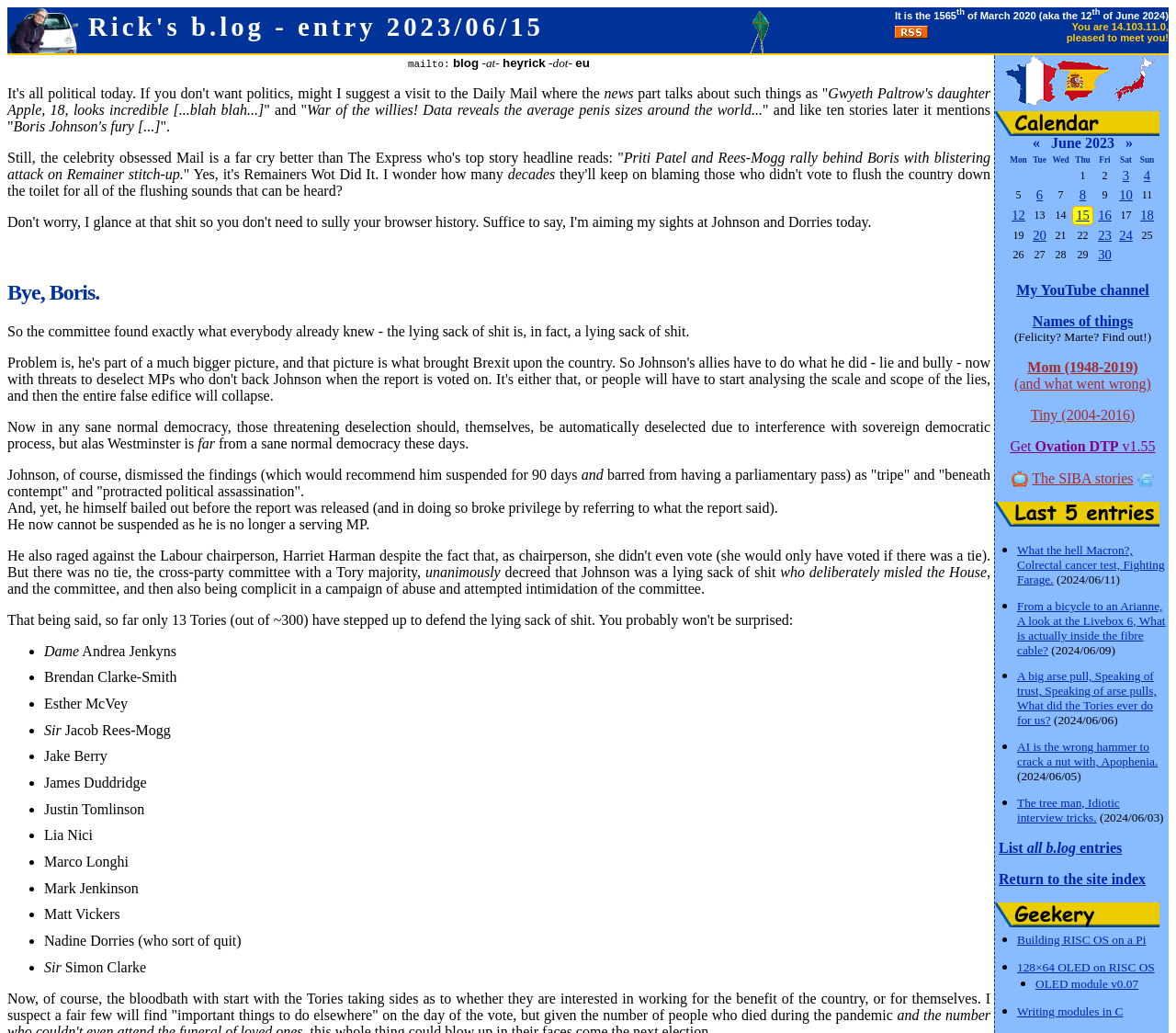Can you look at the image and give a comprehensive answer to the question:
What is the name of the person mentioned in the sentence 'He now cannot be suspended as he is no longer a serving MP.'?

I found the name by looking at the context of the sentence, which suggests that the person being referred to is Boris Johnson, who is mentioned earlier in the webpage as 'Bye, Boris.'.